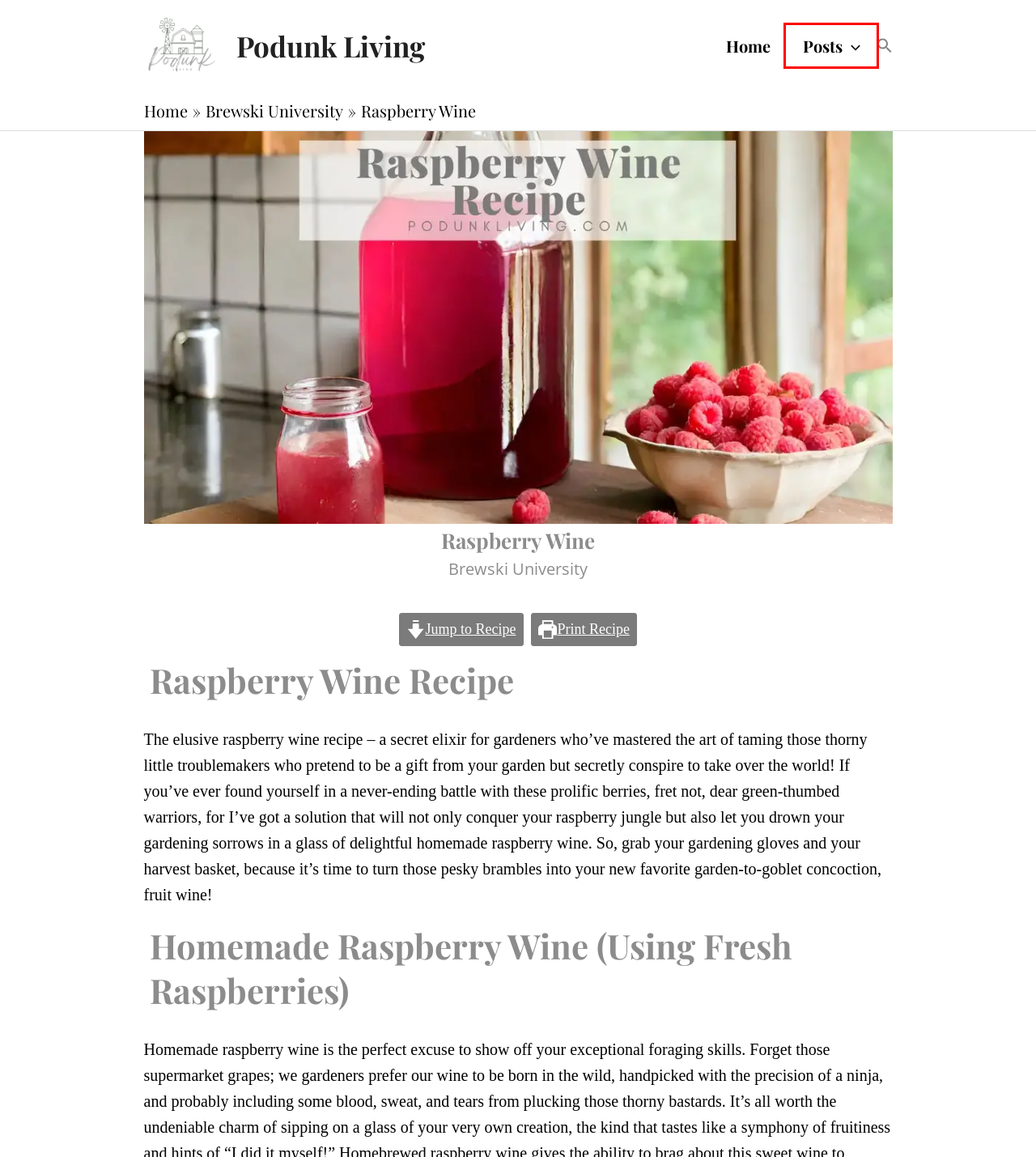You are given a screenshot of a webpage with a red bounding box around an element. Choose the most fitting webpage description for the page that appears after clicking the element within the red bounding box. Here are the candidates:
A. Amazon.com
B. Raspberry Wine Recipe - Podunk Living
C. Brewski University - Podunk Living
D. Strawberry Muffin Recipe - Podunk Living
E. Posts - Podunk Living
F. Home - Podunk Living
G. Best Dandelion Wine Recipe - Podunk Living
H. Strawberry Moonshine - Podunk Living

E